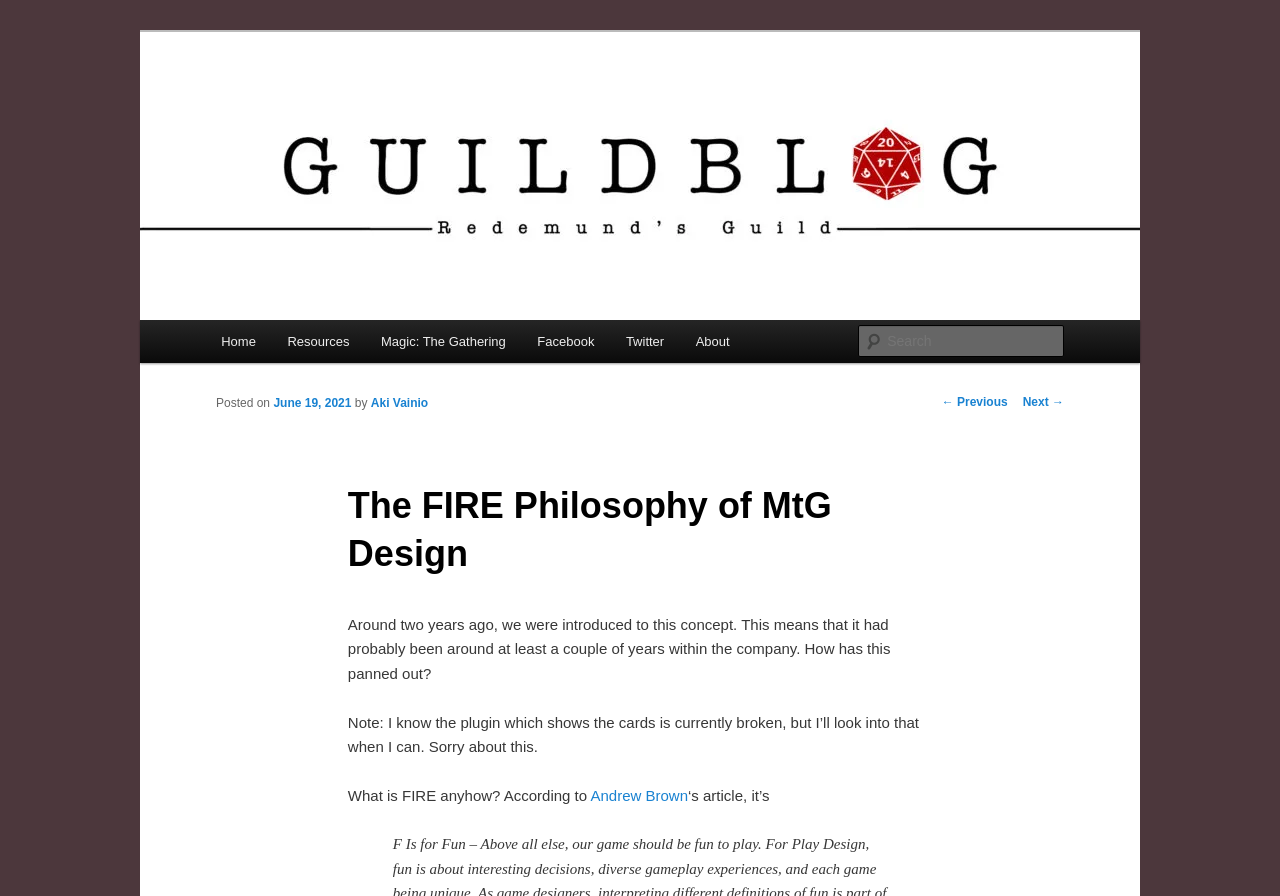Specify the bounding box coordinates for the region that must be clicked to perform the given instruction: "Go to Home page".

[0.16, 0.357, 0.212, 0.406]